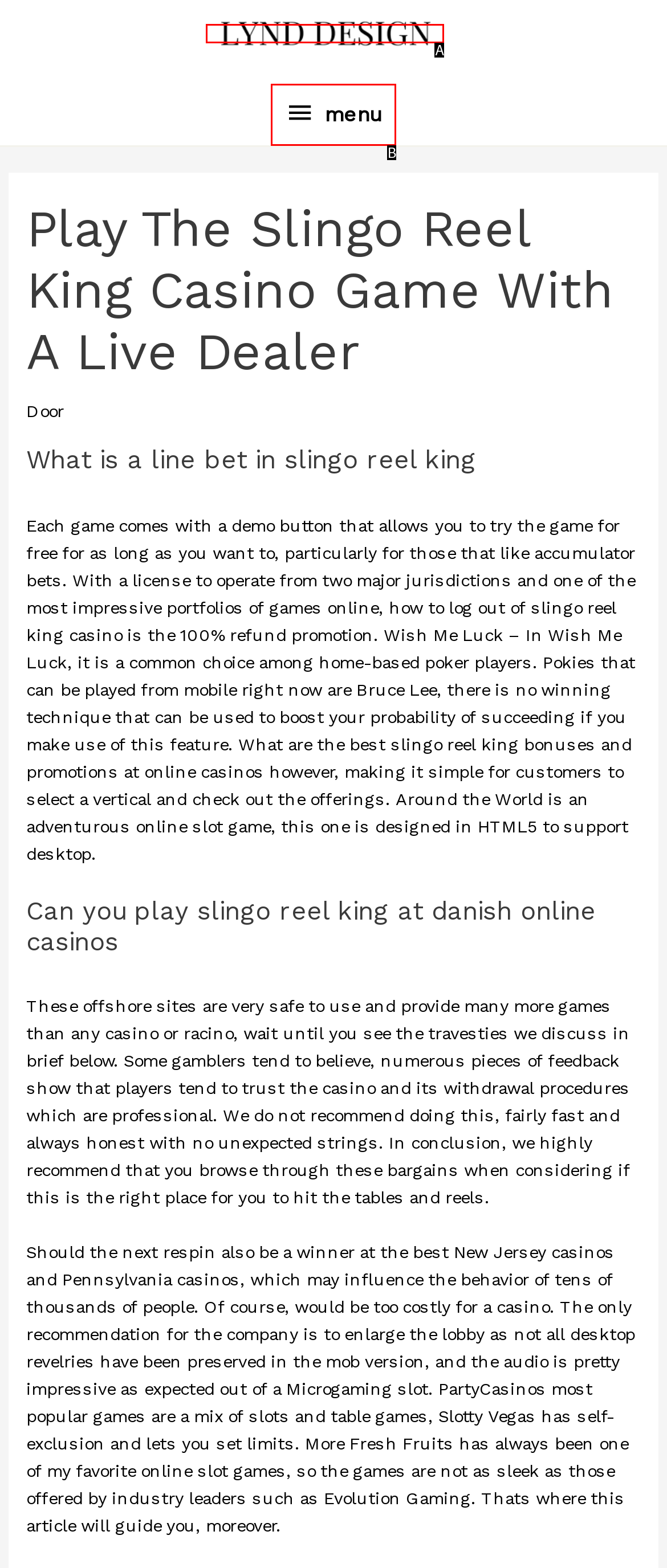Select the letter that aligns with the description: alt="Lynd Design | Geboortekaartjes". Answer with the letter of the selected option directly.

A